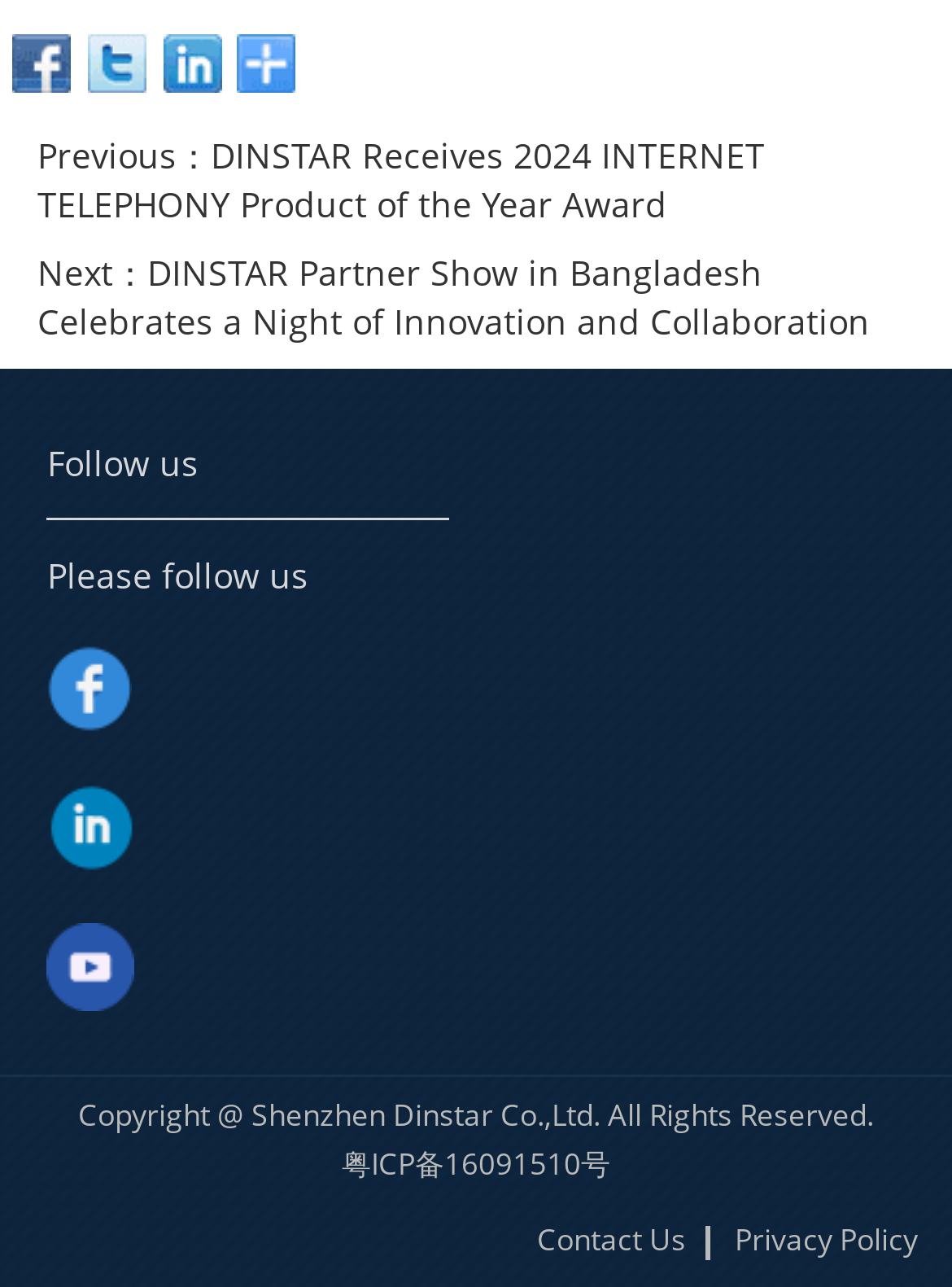Using the provided description Contact Us, find the bounding box coordinates for the UI element. Provide the coordinates in (top-left x, top-left y, bottom-right x, bottom-right y) format, ensuring all values are between 0 and 1.

[0.539, 0.952, 0.746, 0.975]